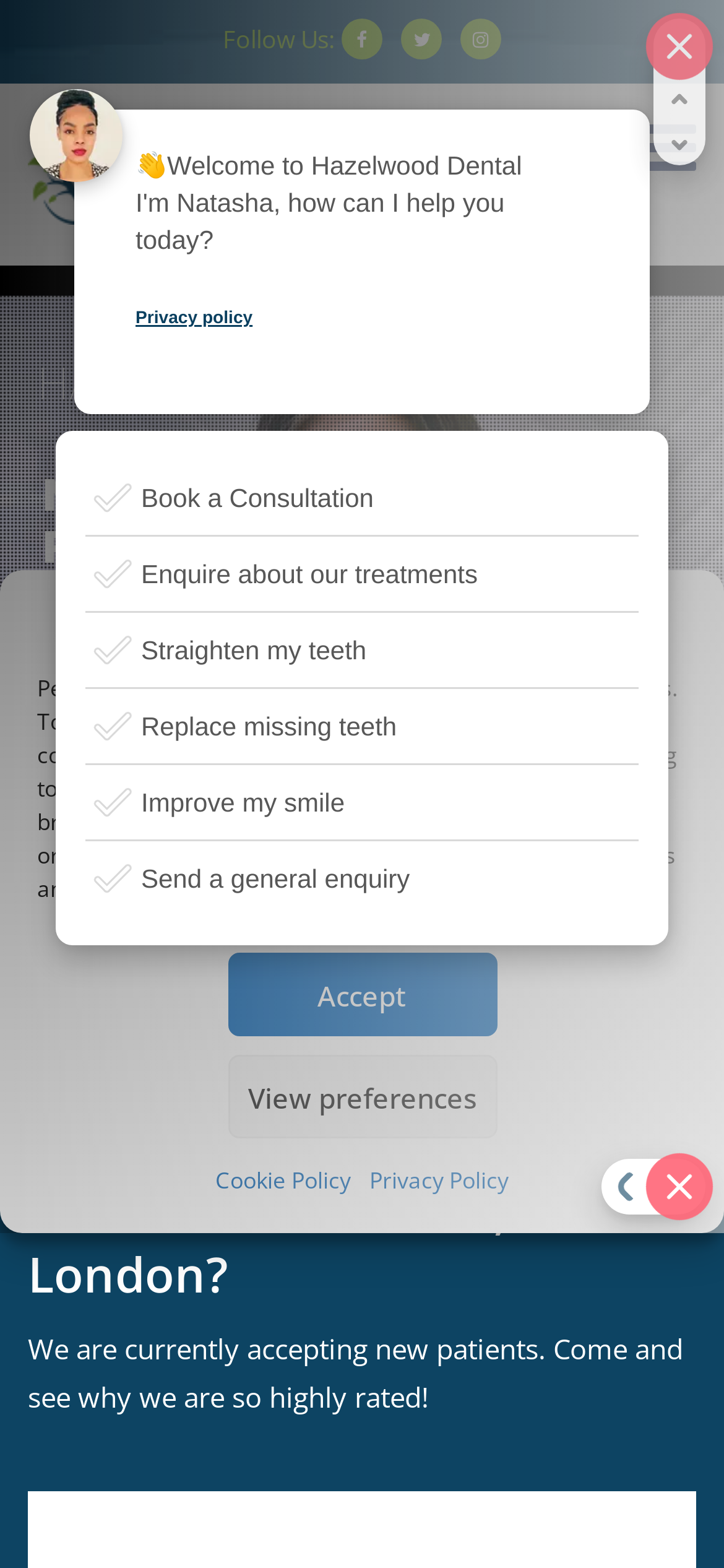What is the location of the dental clinic?
Kindly give a detailed and elaborate answer to the question.

The location of the dental clinic can be inferred from the heading 'Looking for a new dentist near Palmers Green, London?' which suggests that the clinic is located in or near Palmers Green, London.